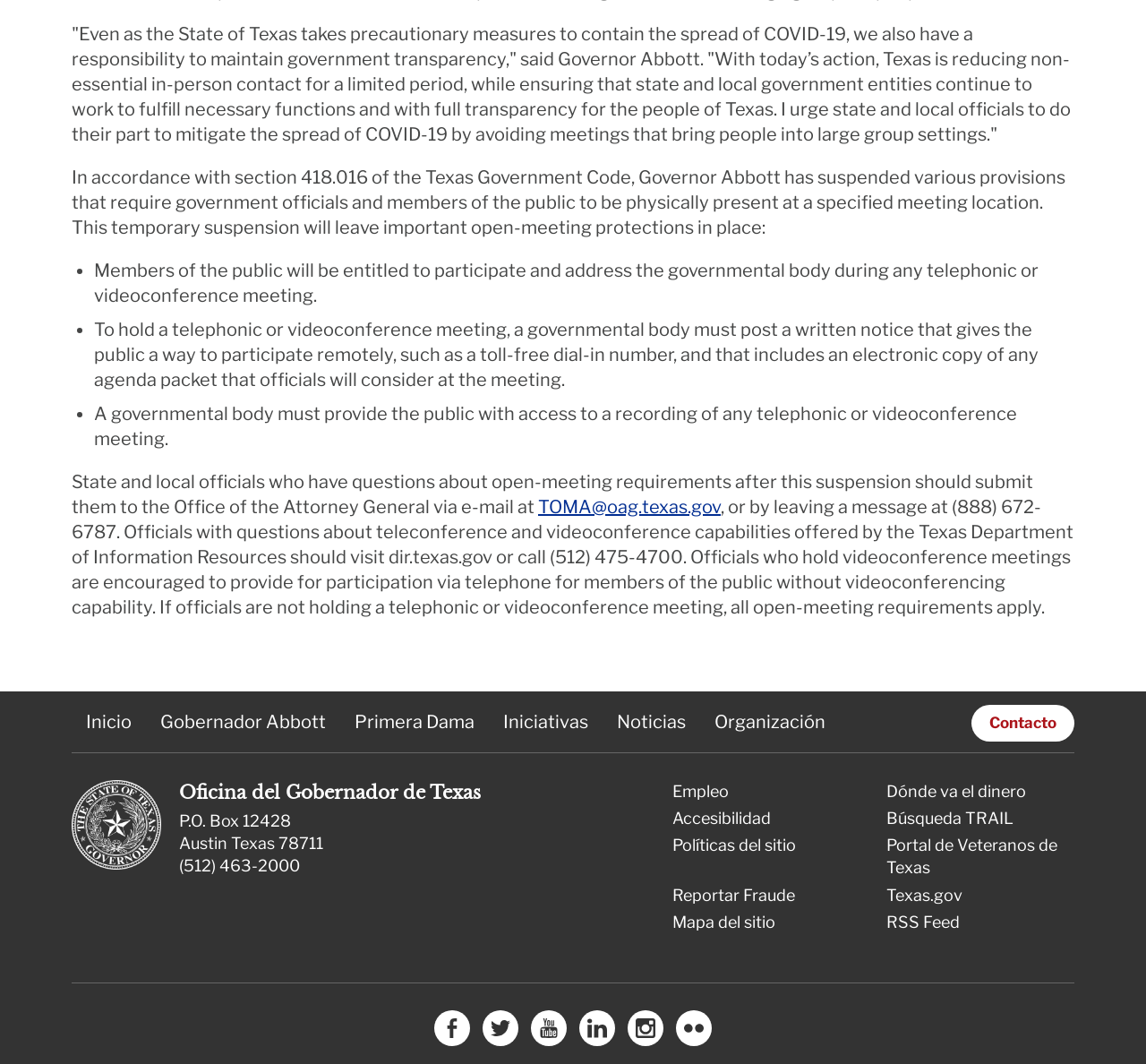From the screenshot, find the bounding box of the UI element matching this description: "Reportar Fraude". Supply the bounding box coordinates in the form [left, top, right, bottom], each a float between 0 and 1.

[0.587, 0.832, 0.694, 0.85]